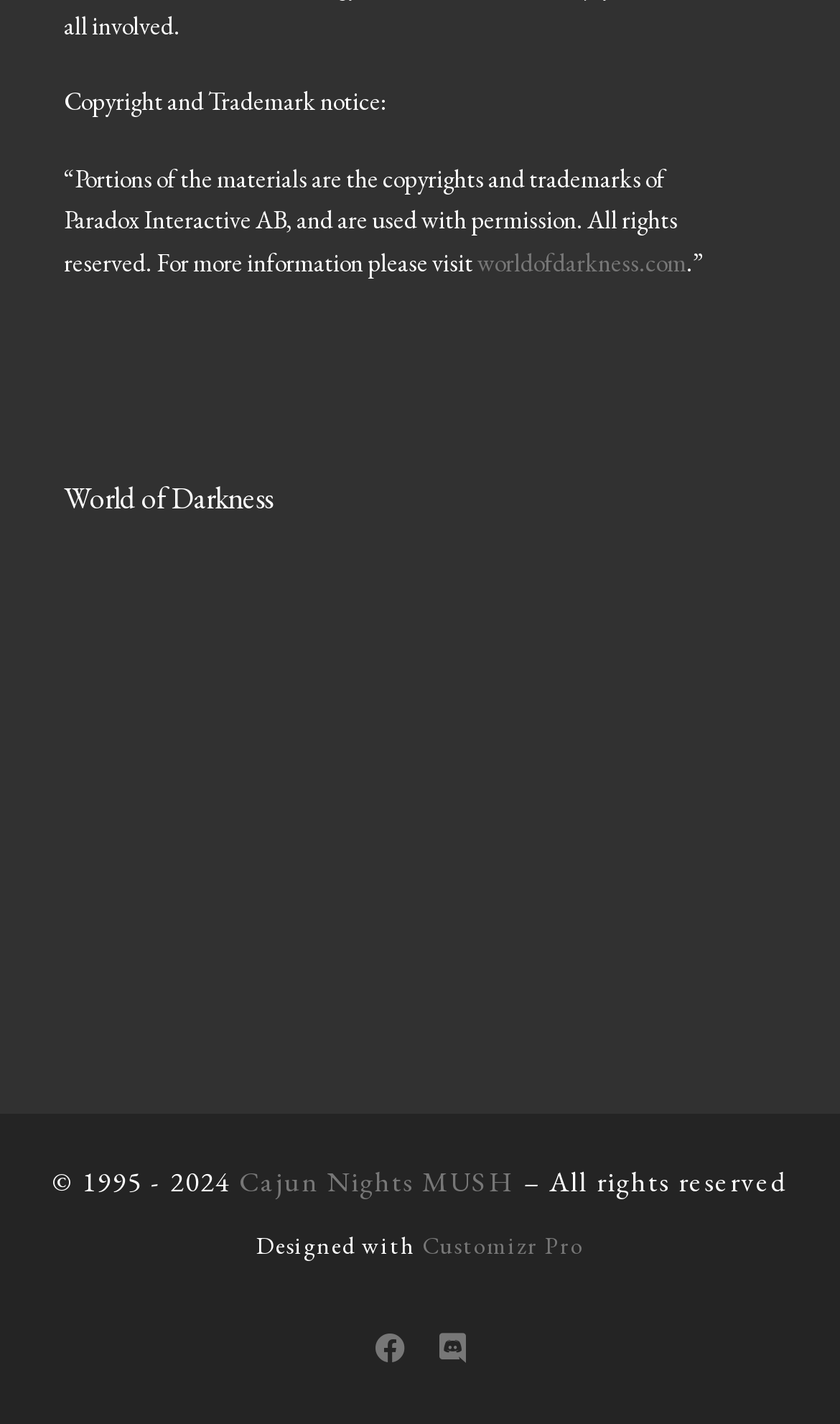What is the name of the MUSH?
Based on the image, provide a one-word or brief-phrase response.

Cajun Nights MUSH